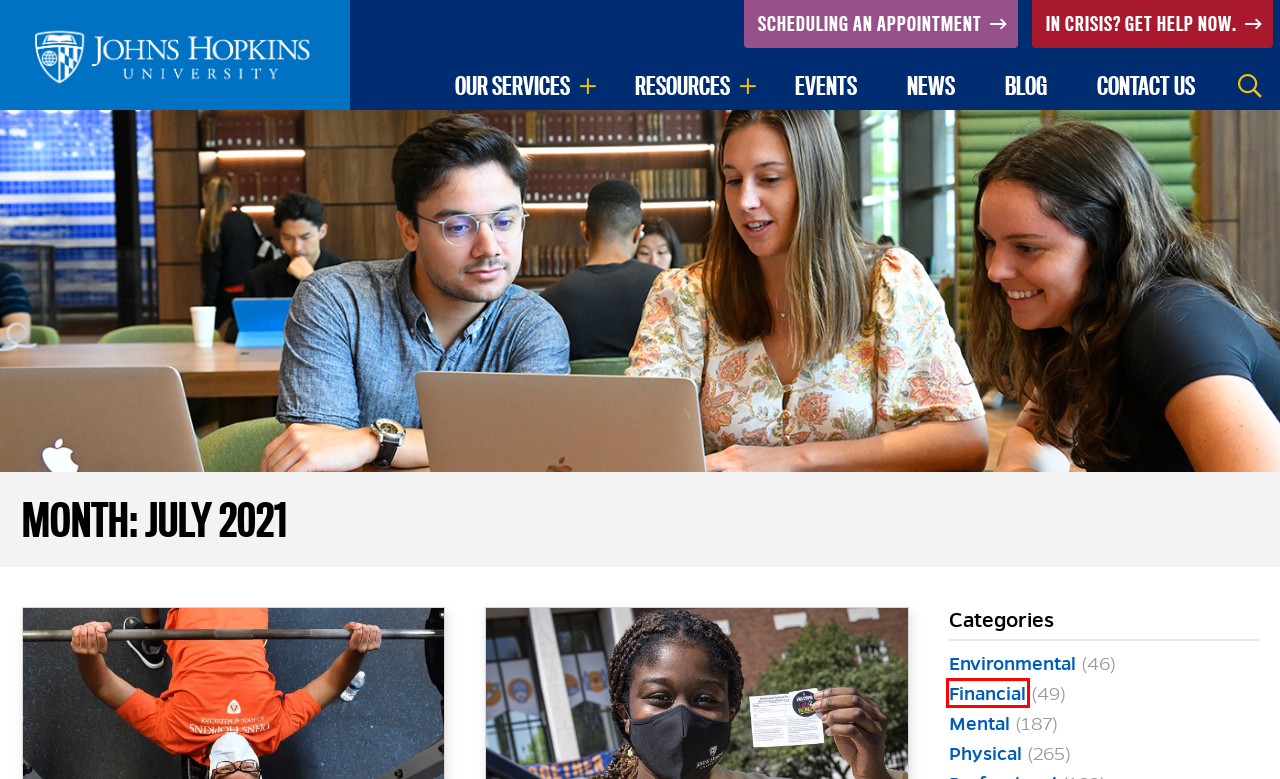Review the webpage screenshot provided, noting the red bounding box around a UI element. Choose the description that best matches the new webpage after clicking the element within the bounding box. The following are the options:
A. Financial – Johns Hopkins University Student Well-Being
B. Diversity and inclusion announcements – Johns Hopkins University Student Well-Being
C. Office of the Vice Provost of Student Health and Well-Being
D. Mental – Johns Hopkins University Student Well-Being
E. February 2021 – Johns Hopkins University Student Well-Being
F. Blog – Johns Hopkins University Student Well-Being
G. April 2024 – Johns Hopkins University Student Well-Being
H. One week left to provide proof of vaccination – Johns Hopkins University Student Well-Being

A